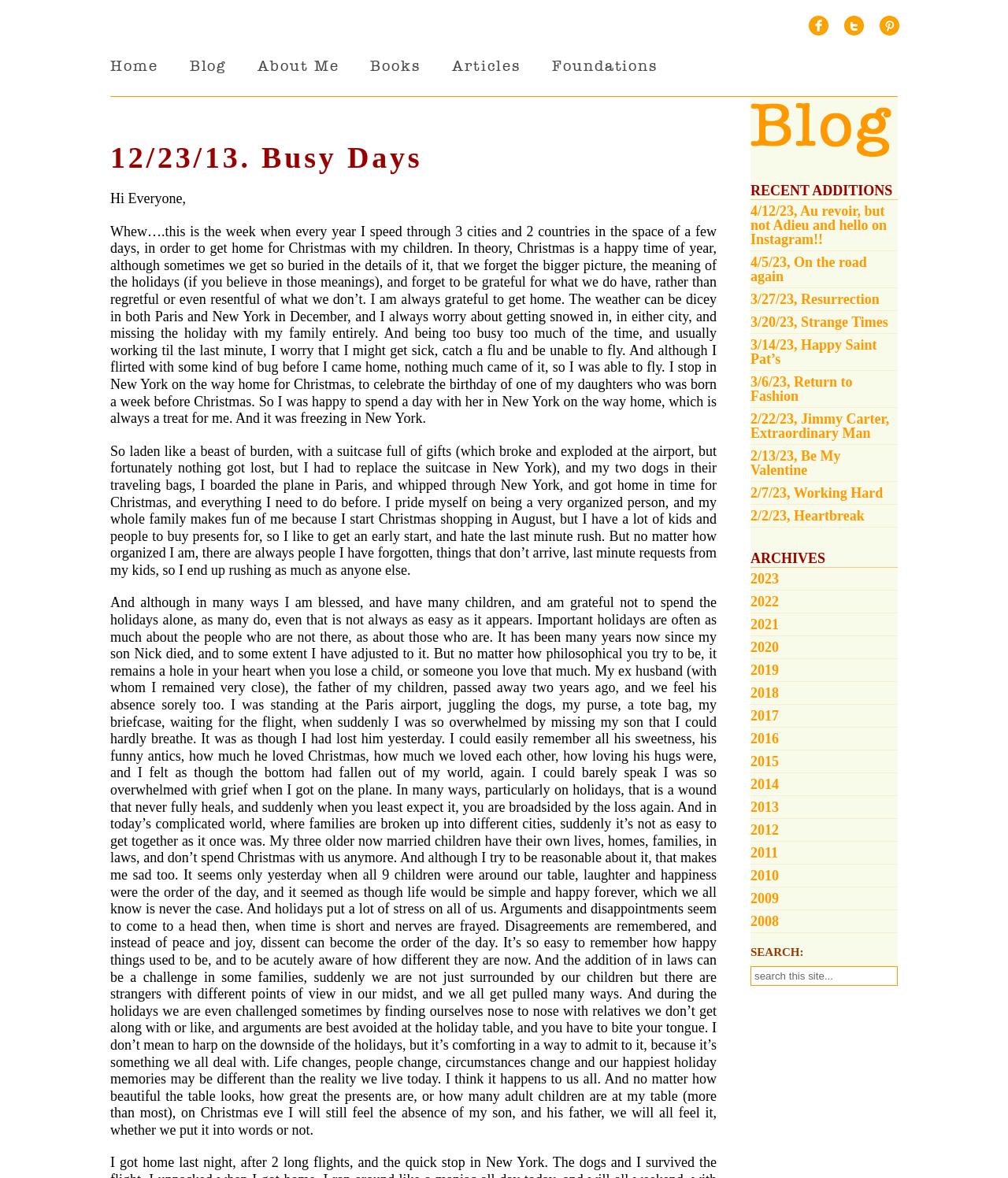What is the purpose of the 'SEARCH:' section?
Please provide a single word or phrase answer based on the image.

To search the website